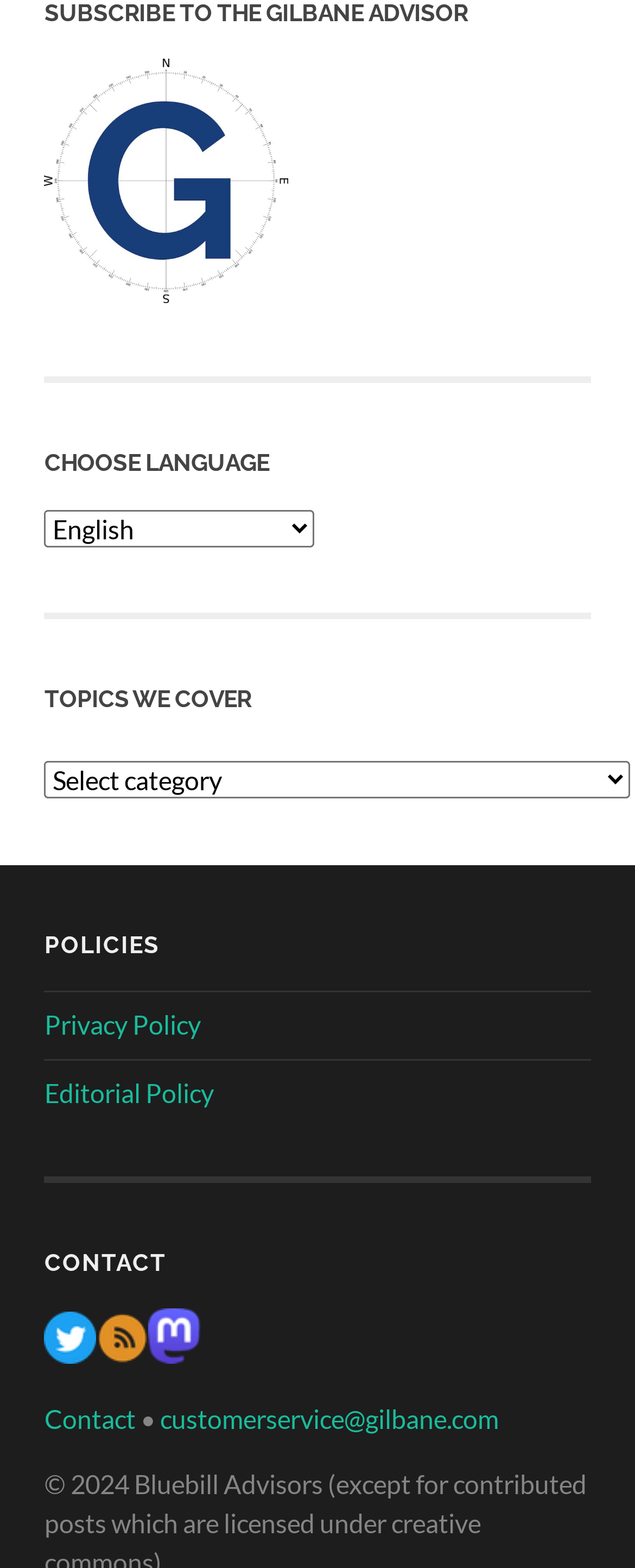What is the logo of the website?
Please craft a detailed and exhaustive response to the question.

The logo of the website is located at the top left corner of the webpage, and it is an image with the text 'Gilbane Advisor logo'.